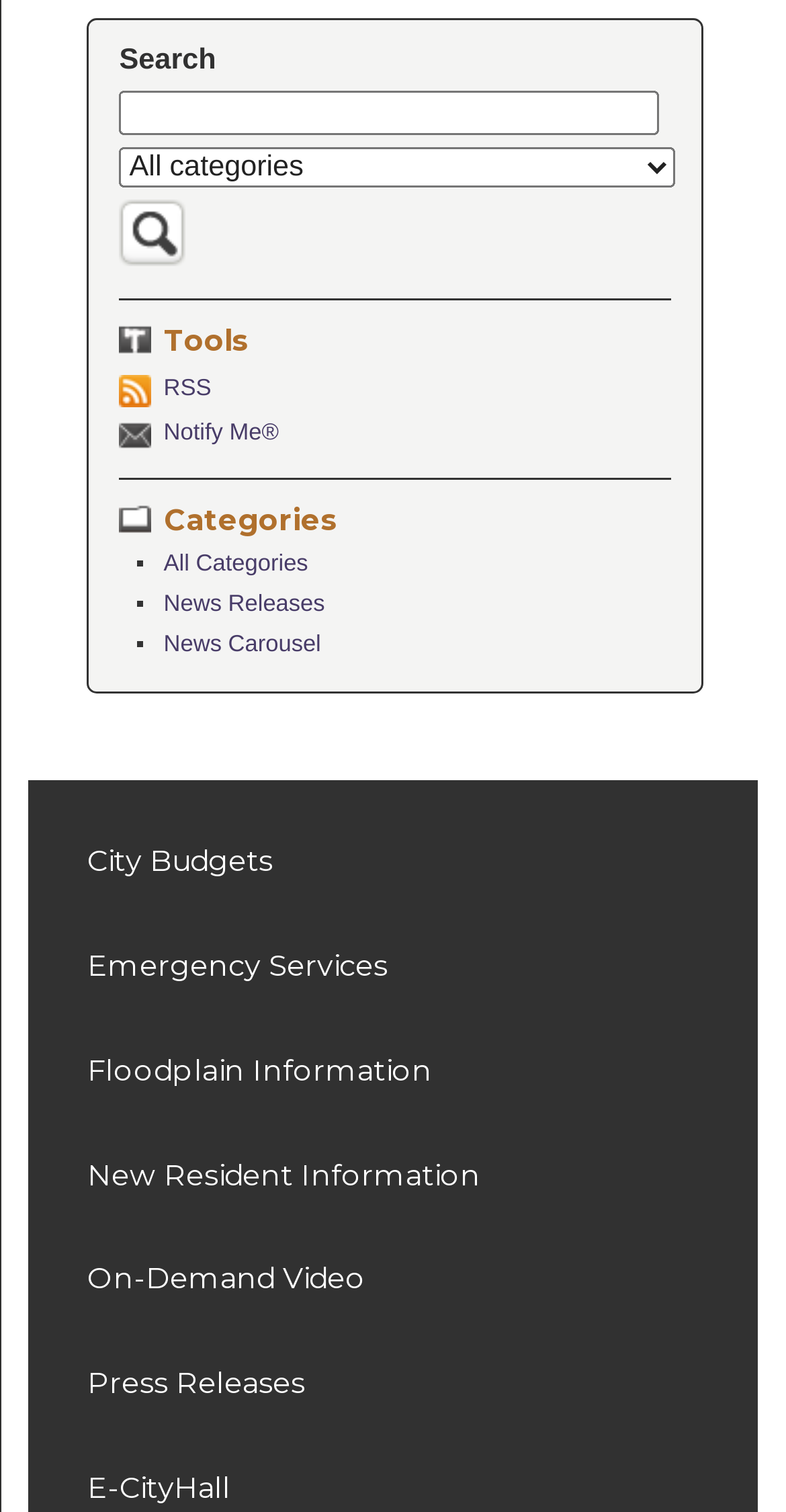Specify the bounding box coordinates of the element's area that should be clicked to execute the given instruction: "View RSS". The coordinates should be four float numbers between 0 and 1, i.e., [left, top, right, bottom].

[0.152, 0.246, 0.853, 0.27]